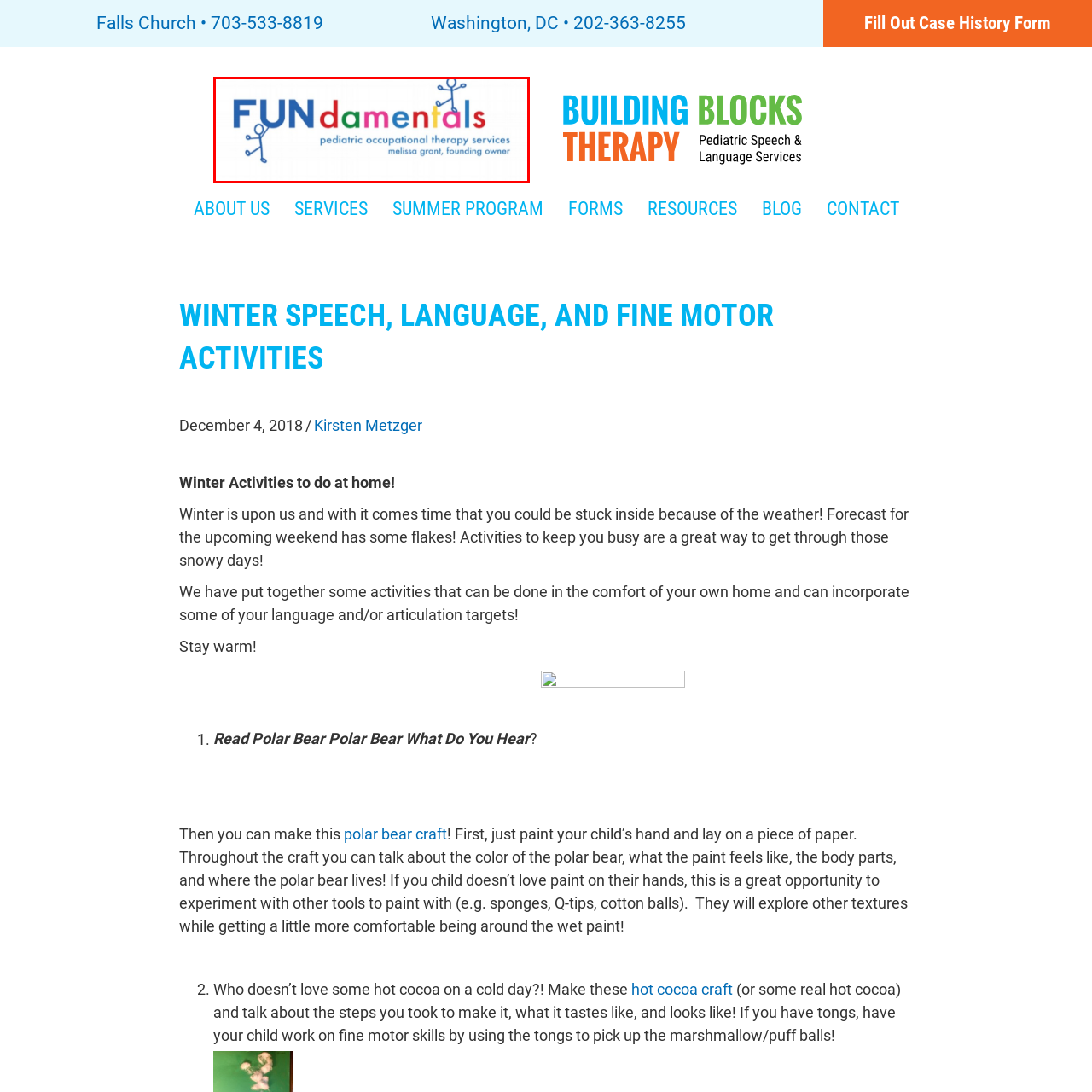Articulate a detailed description of the image inside the red frame.

The image features the logo of "FUNdamentals," a pediatric occupational therapy service. The word "FUNdamentals" is prominently displayed, with the first part "FUN" in blue and "damentals" in colorful letters, including red, green, and yellow. Accompanying the text, there are playful stick figures, symbolizing movement and engagement, which align with the services provided. Below the name, it states "pediatric occupational therapy services" in a smaller font, emphasizing the focus on children. The logo is attributed to Melissa Grant, the founding owner, highlighting a personal touch and commitment to the field. This logo captures the essence of a vibrant, child-focused therapy environment that encourages learning and development through fun activities.